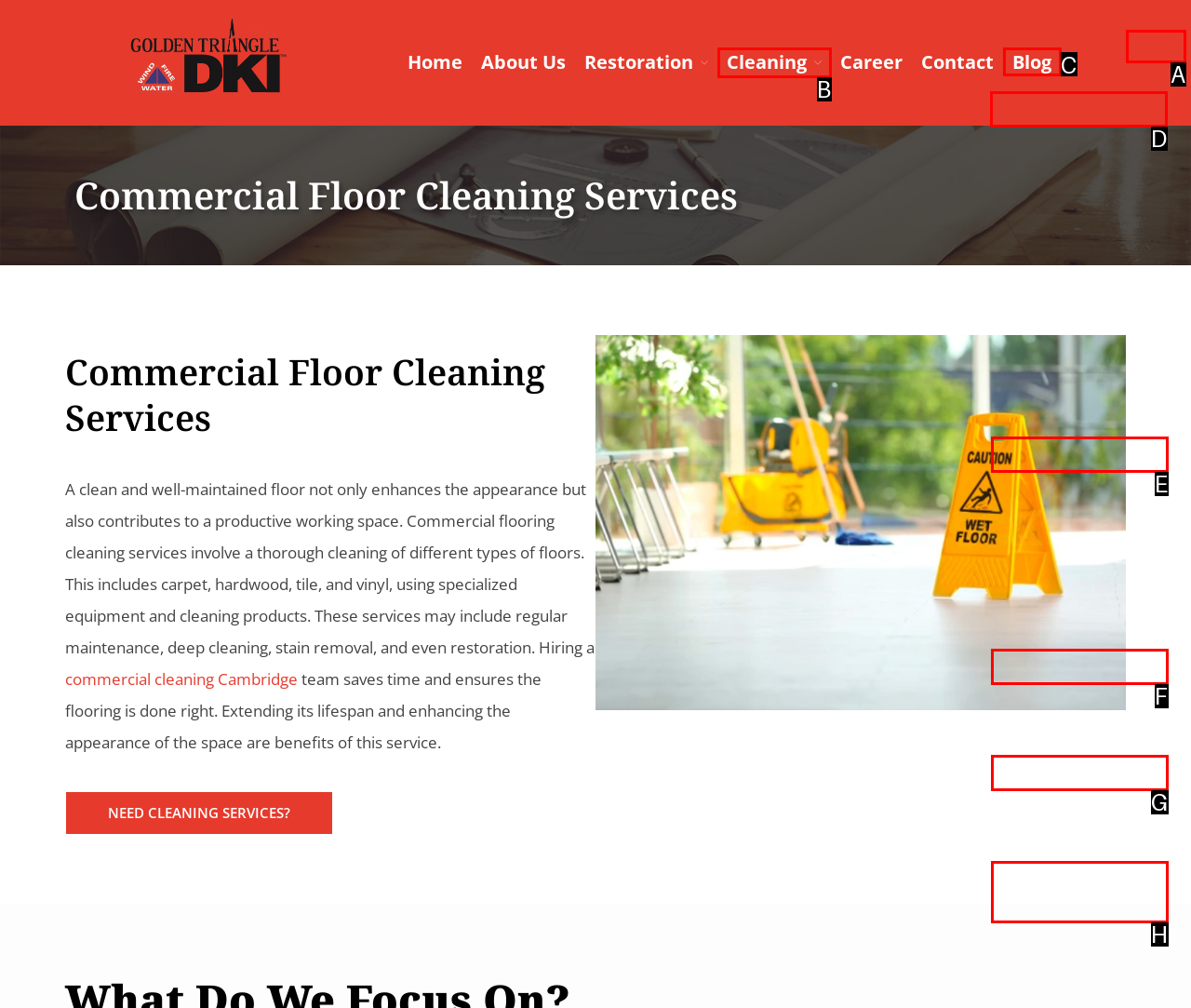Select the letter of the UI element you need to click to complete this task: Click on 'About Us'.

D